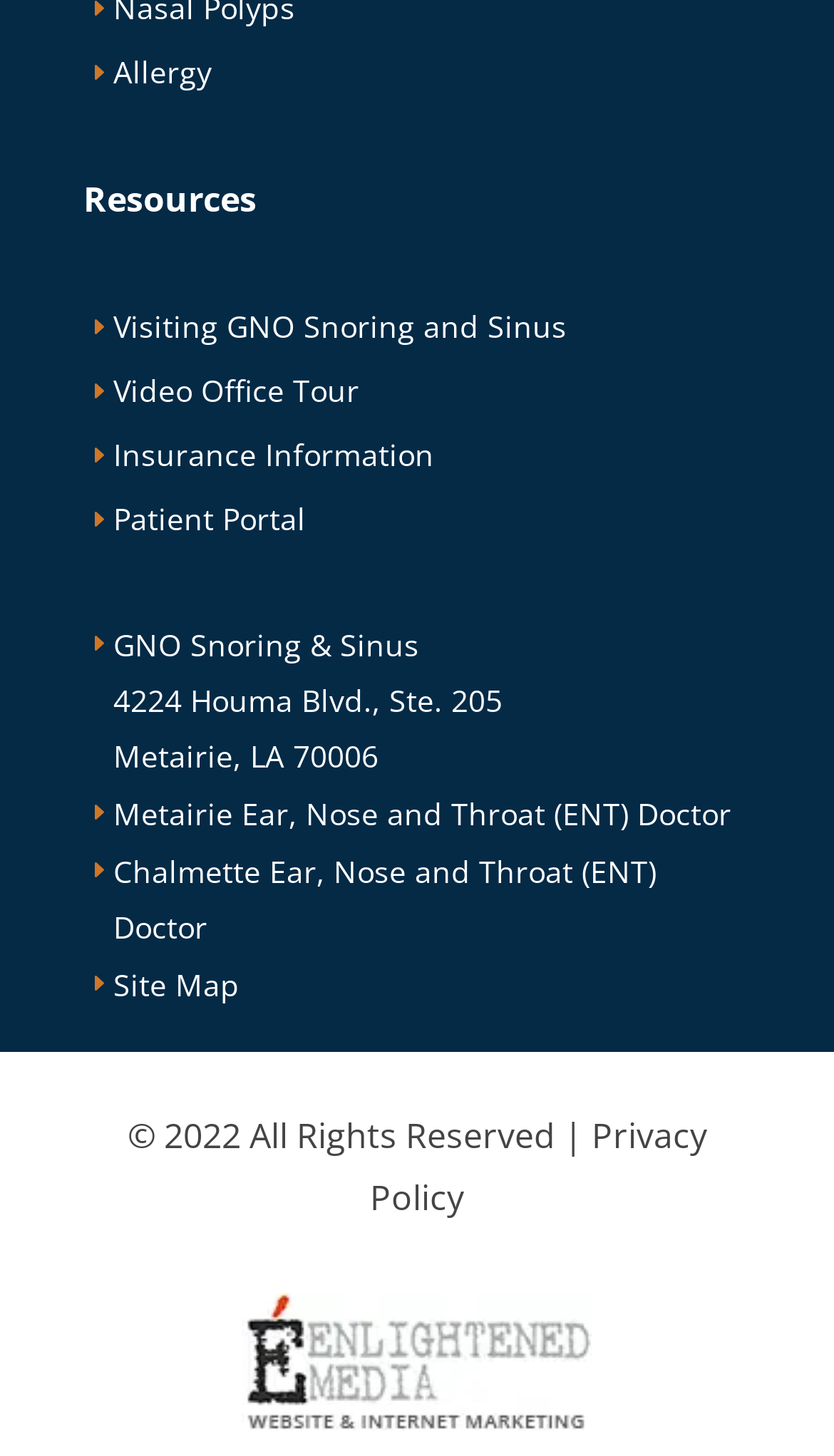Give a concise answer using one word or a phrase to the following question:
What is the purpose of the 'Patient Portal' link?

To access patient information